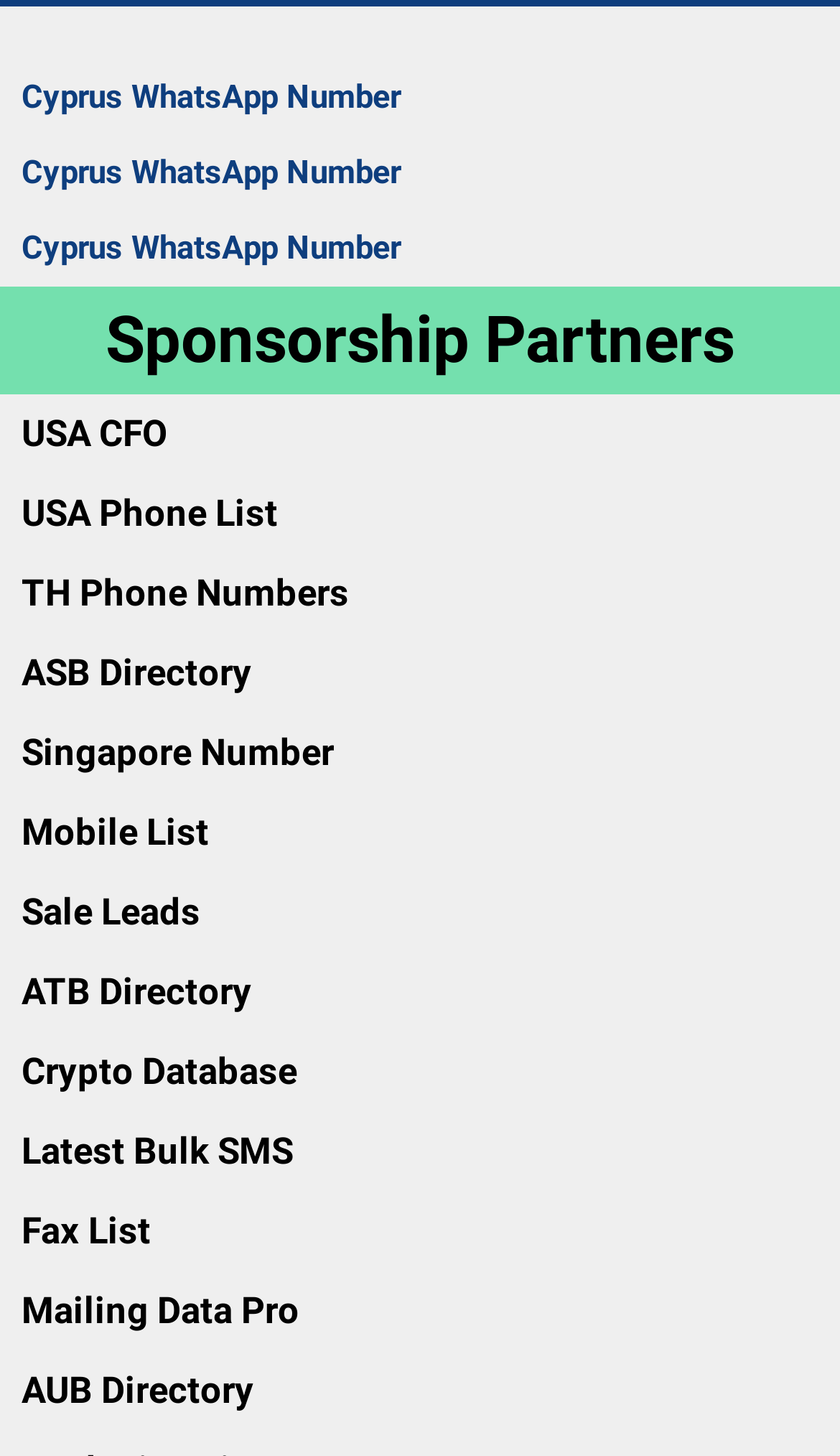Find the bounding box coordinates of the element I should click to carry out the following instruction: "Access ASB Directory".

[0.026, 0.446, 0.3, 0.476]